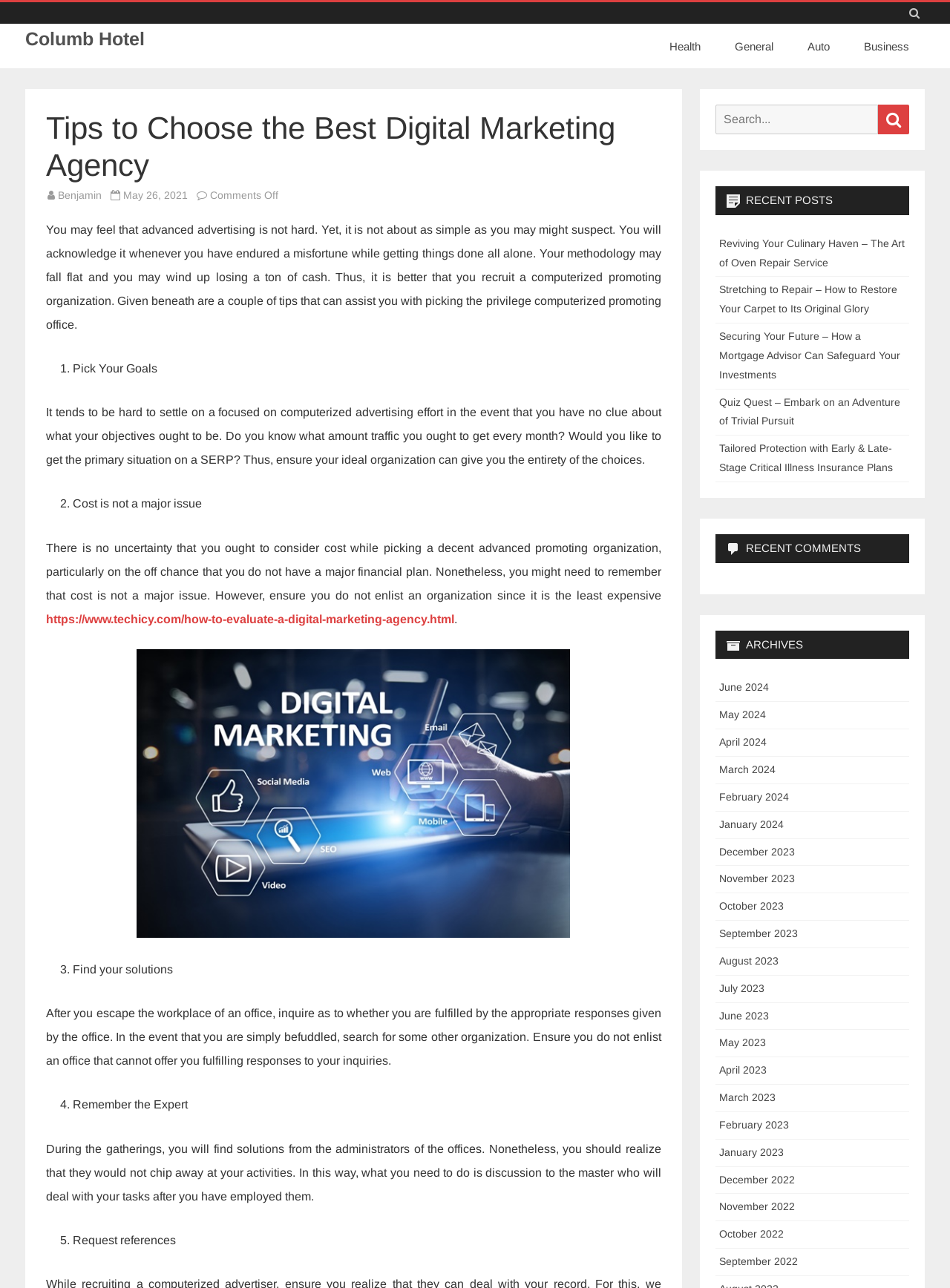What is the topic of the article?
Look at the image and construct a detailed response to the question.

The topic of the article can be determined by reading the heading 'Tips to Choose the Best Digital Marketing Agency' which is located at the top of the webpage.